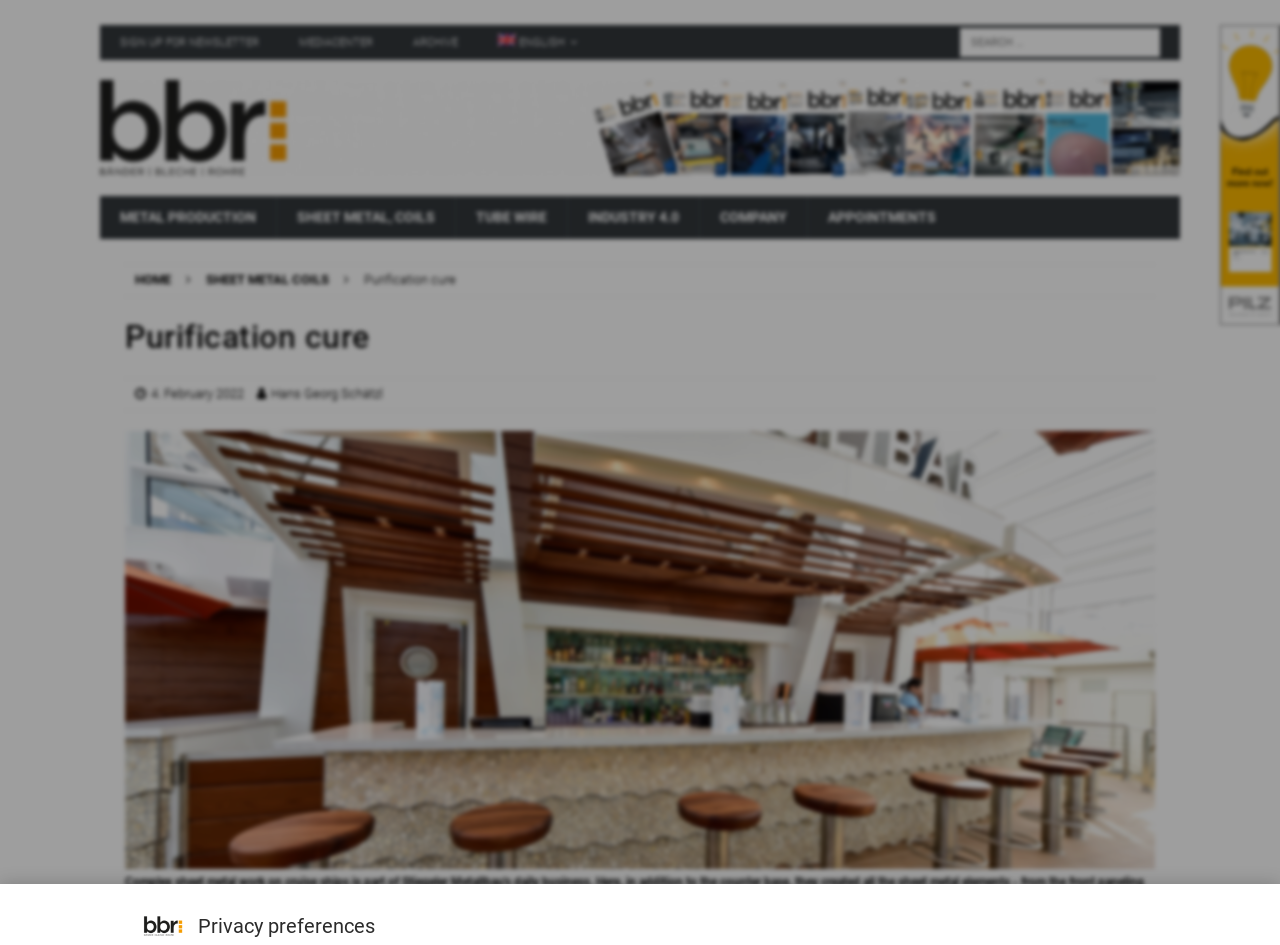Please determine the bounding box of the UI element that matches this description: Hans Georg Schätzl. The coordinates should be given as (top-left x, top-left y, bottom-right x, bottom-right y), with all values between 0 and 1.

[0.212, 0.409, 0.299, 0.424]